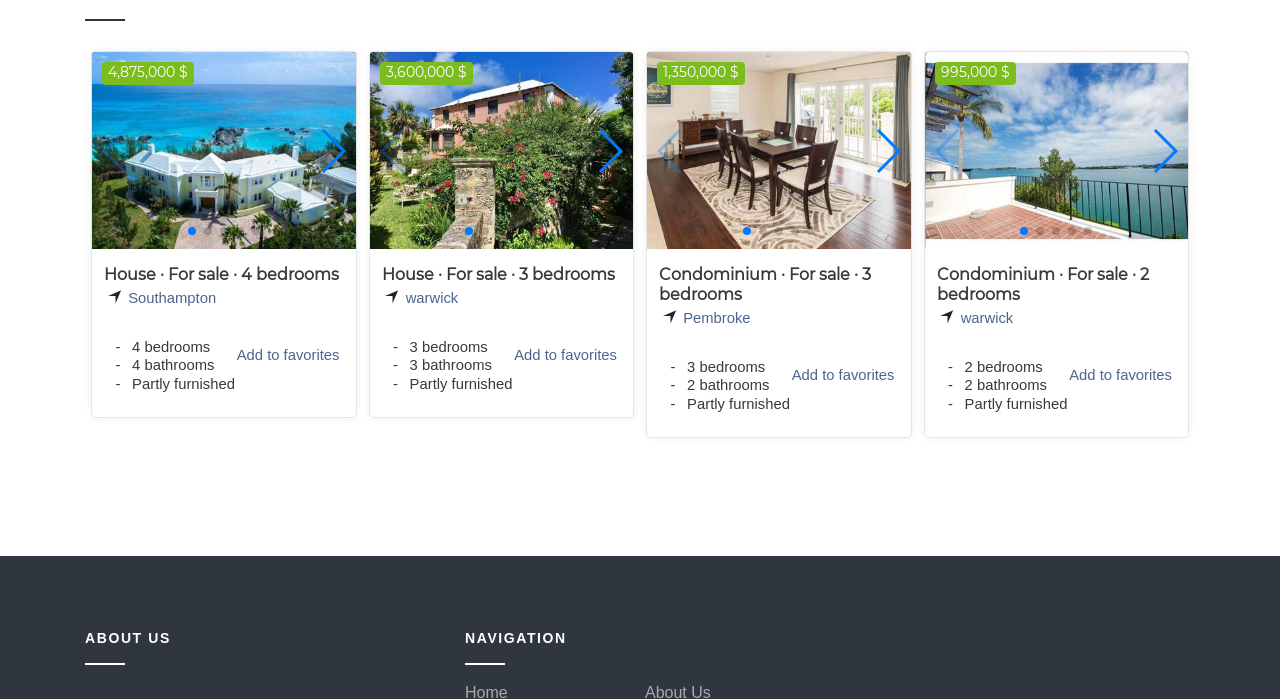Please provide a brief answer to the following inquiry using a single word or phrase:
How many bedrooms does the second house have?

3 bedrooms